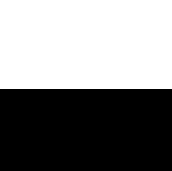Create a detailed narrative that captures the essence of the image.

The image is part of a carousel album shared on May 9, 2024, featuring an interactive element inviting viewers to guess Molly's favorite color through playful emoticons such as a flower, heart, and various symbols. This engaging post not only showcases the fun personality of the photographer’s work but also emphasizes a lighthearted connection with the audience. The album represents Slice of Lime Photo, known for capturing unique and celebratory images tailored for high school seniors and teens, highlighting their individuality and special moments.